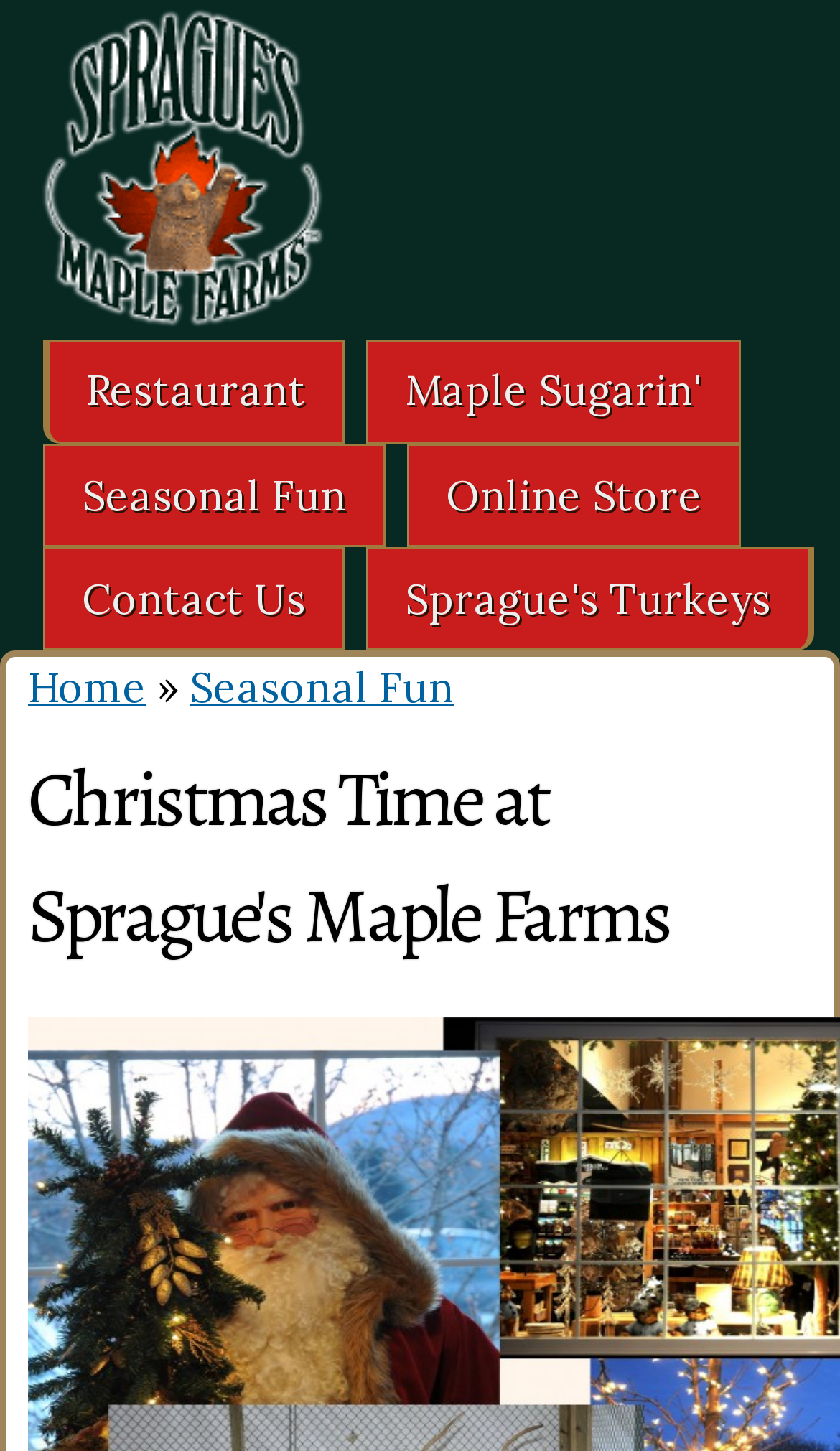Give a detailed overview of the webpage's appearance and contents.

The webpage is about Christmas celebrations at Sprague's Maple Farms. At the top left corner, there is a "Skip to main content" link. Below it, there are several links arranged horizontally, including "Restaurant", "Maple Sugarin'", "Seasonal Fun", "Online Store", "Contact Us", and "Sprague's Turkeys". 

To the right of the "Skip to main content" link, there is another link with no text. Below the horizontal links, there is a "You are here" heading, followed by a breadcrumb navigation with links to "Home" and "Seasonal Fun", separated by a "»" symbol.

The main content of the webpage is headed by a large title "Christmas Time at Sprague's Maple Farms", which occupies most of the width of the page. The title is positioned near the top of the page, with the rest of the content likely to be below it, although the exact content is not specified in the accessibility tree.